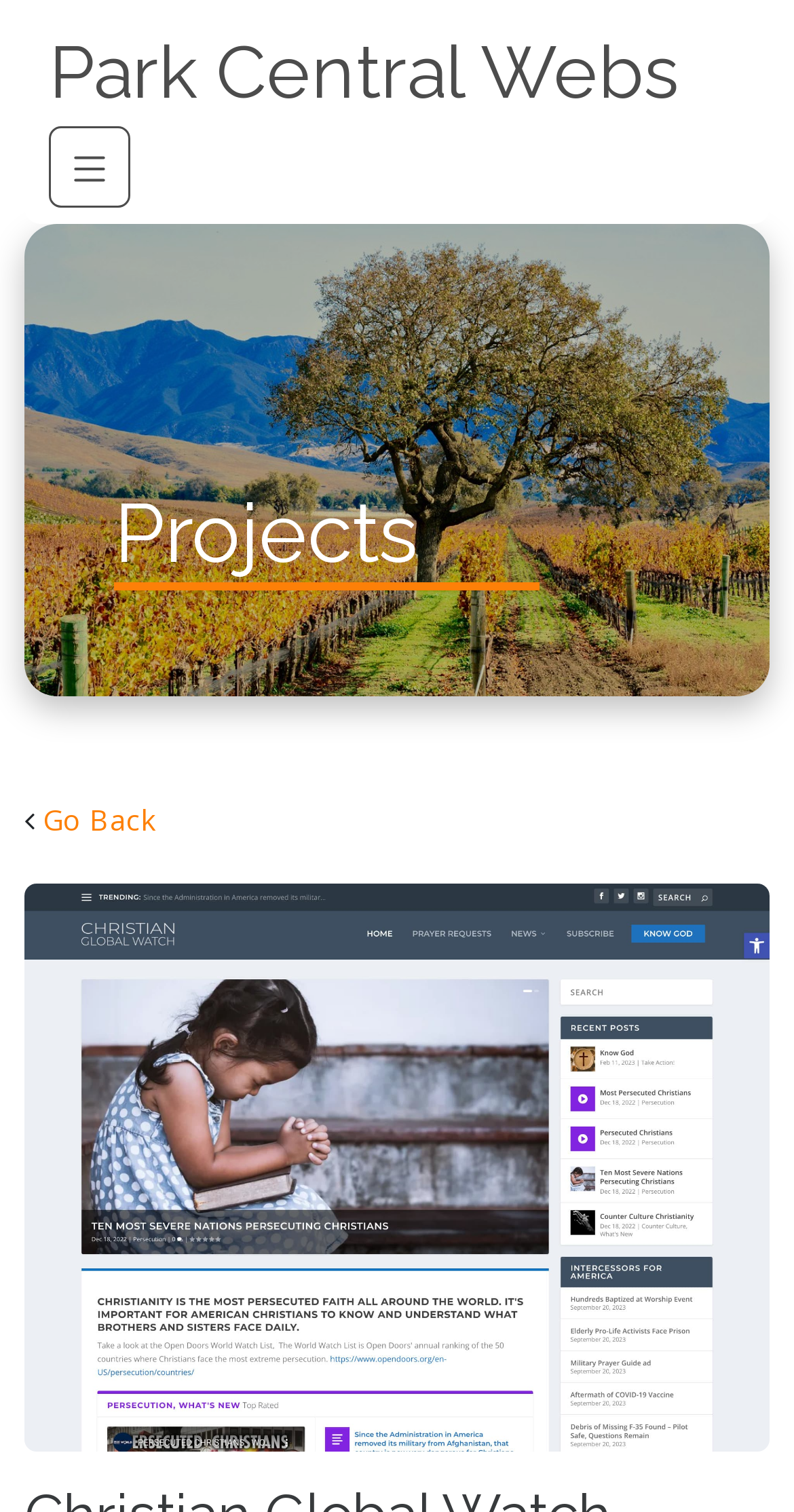What is the title of the main content section?
Look at the screenshot and respond with one word or a short phrase.

Projects